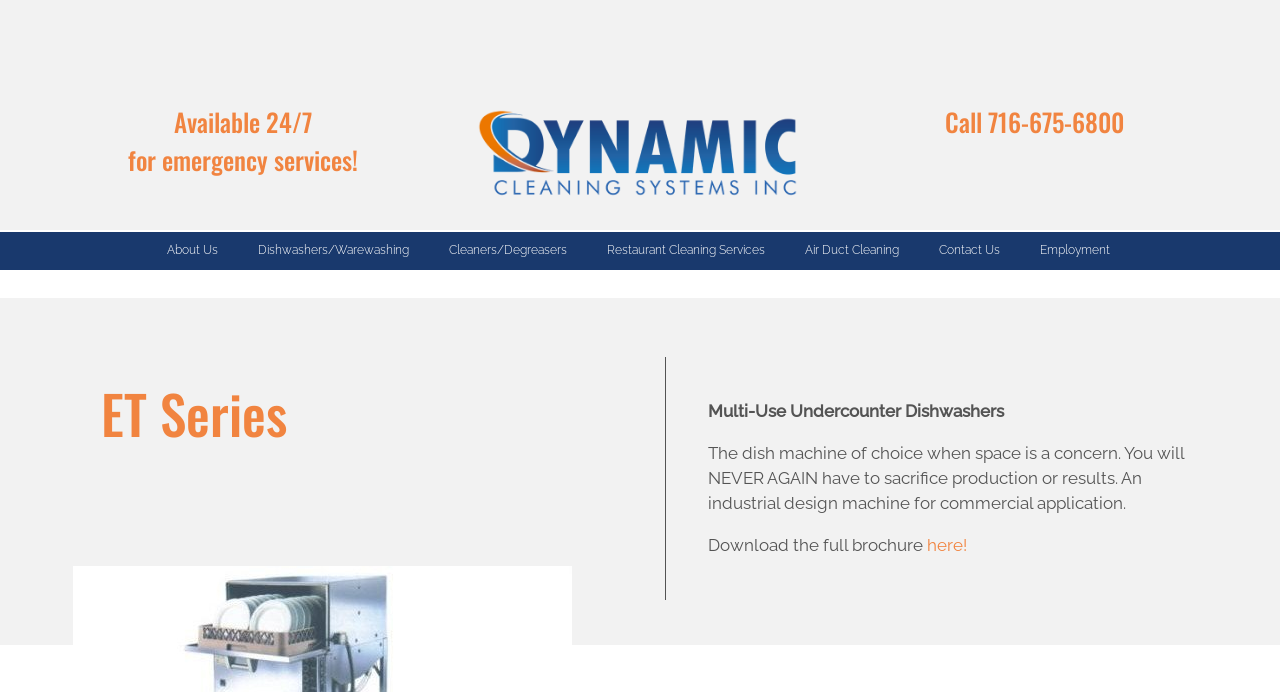Extract the bounding box of the UI element described as: "here!".

[0.724, 0.773, 0.755, 0.802]